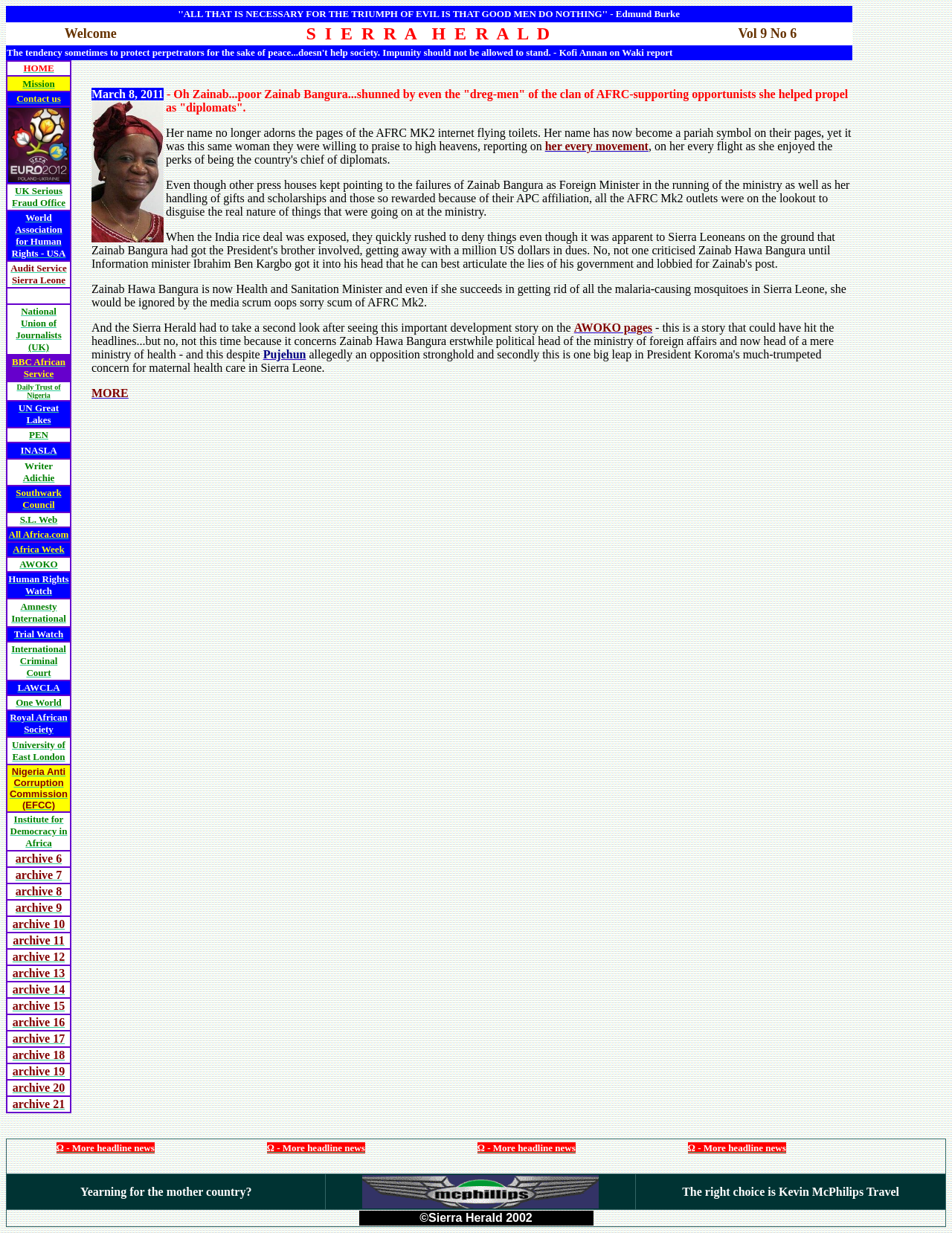Create a detailed narrative of the webpage’s visual and textual elements.

The webpage appears to be a news or article page, with a focus on Zainab Hawa Bangura, a diplomat who was once helped by others but is now being spurned by them. 

At the top of the page, there is a table with three rows. The first row contains a quote from Edmund Burke, while the second row has three cells with the text "Welcome", "S I E R R A\xa0 H E R A L D", and "Vol 9 No 6". The third row contains a quote from Kofi Annan.

Below this table, there is a sidebar on the left side of the page, which takes up about 7% of the page's width. This sidebar contains a list of 17 links, each with a brief description, such as "HOME", "Mission", "Contact us", and various organizations like "UK Serious Fraud Office", "World Association for Human Rights - USA", and "BBC African Service". There is also an image in the sidebar, but its content is not specified.

The rest of the page, which takes up about 93% of the width, appears to be the main content area. However, the accessibility tree does not provide any information about the content in this area, so it is unclear what it contains.